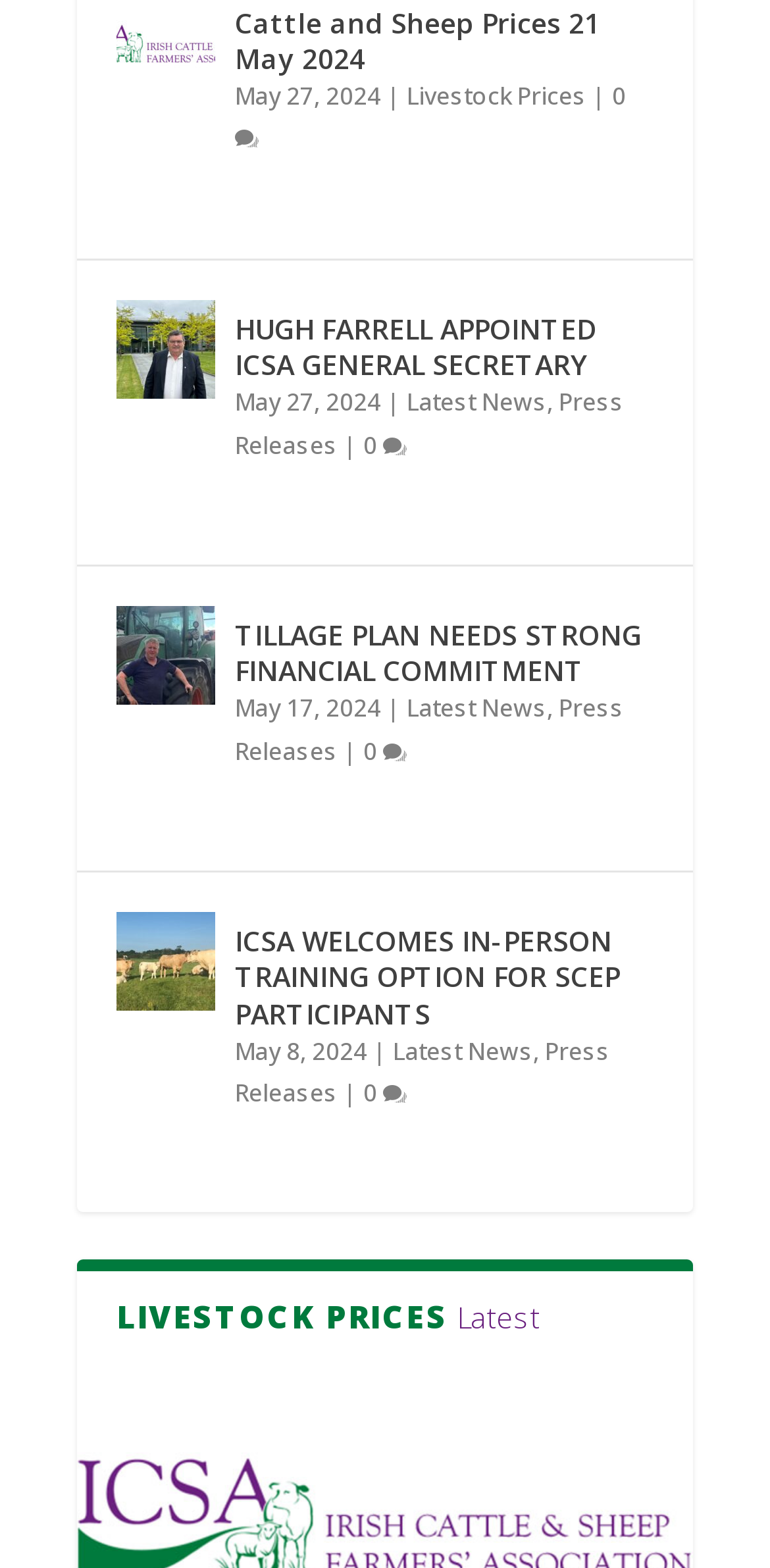Locate the coordinates of the bounding box for the clickable region that fulfills this instruction: "Click the Facebook link".

None